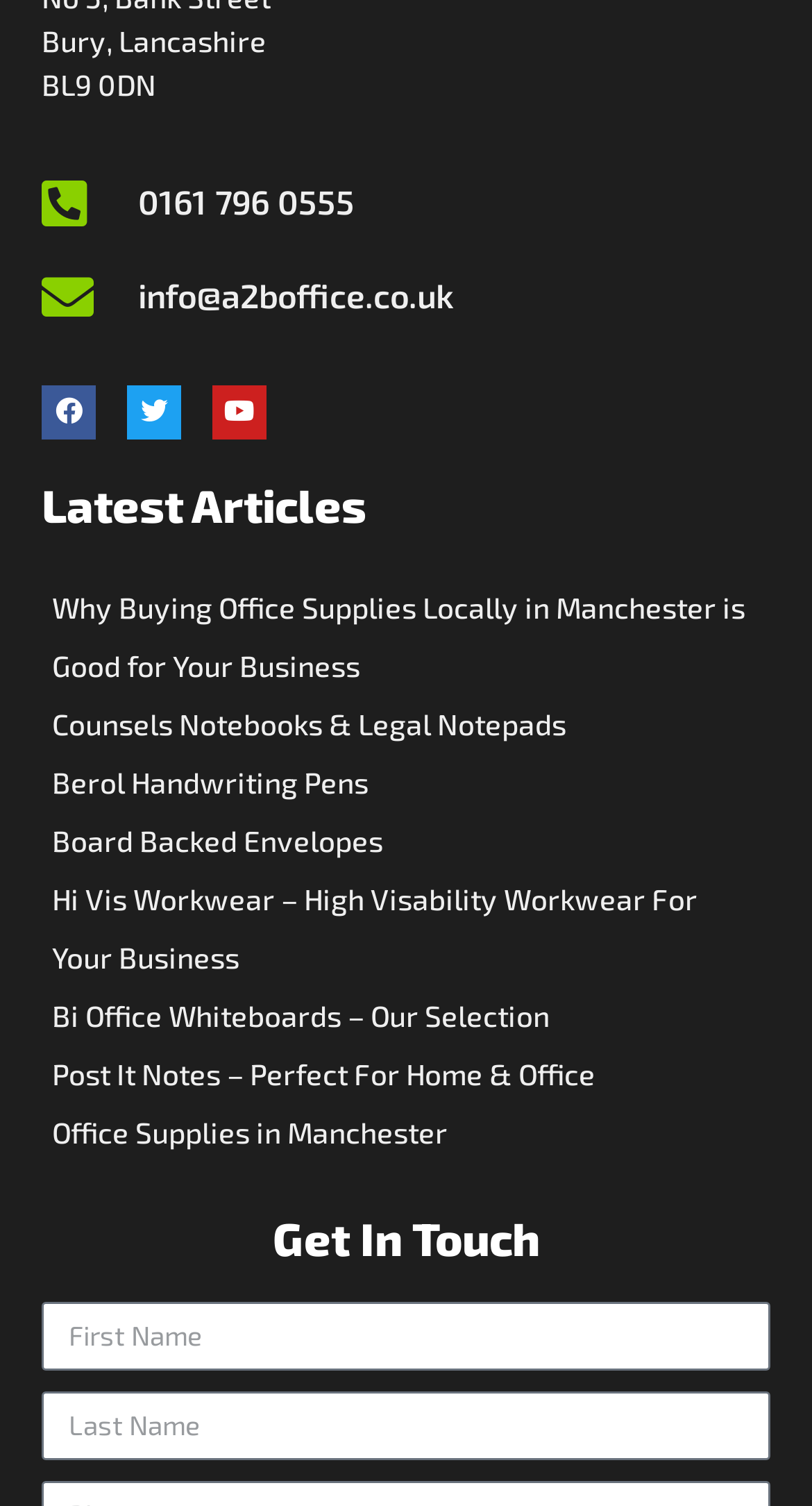With reference to the image, please provide a detailed answer to the following question: What type of products are discussed in the articles?

The articles listed on the webpage discuss various office supplies, such as notebooks, pens, envelopes, and whiteboards. The articles seem to be related to office supplies and stationery.